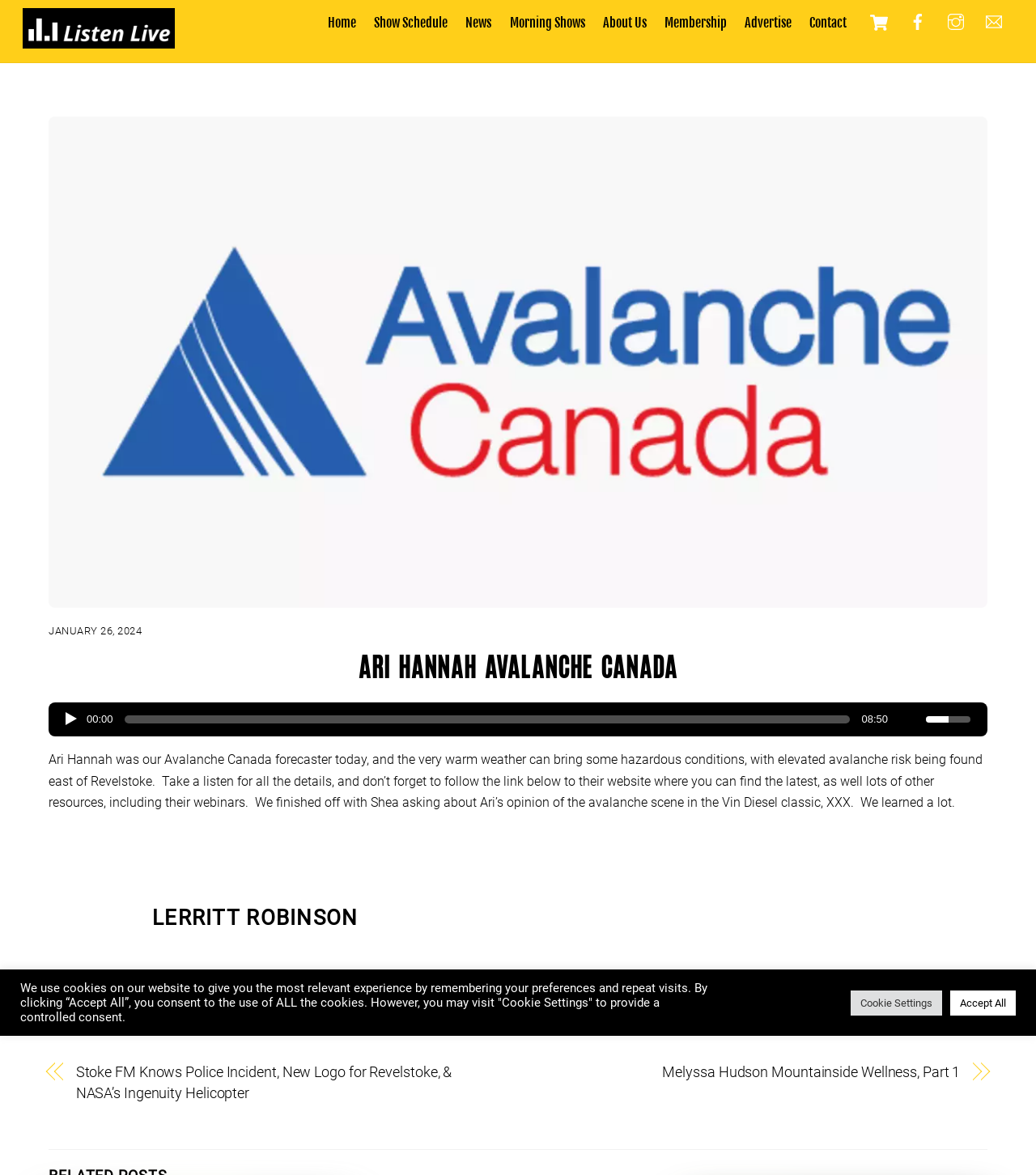Identify the bounding box coordinates of the element to click to follow this instruction: 'Go to the Home page'. Ensure the coordinates are four float values between 0 and 1, provided as [left, top, right, bottom].

[0.309, 0.003, 0.351, 0.035]